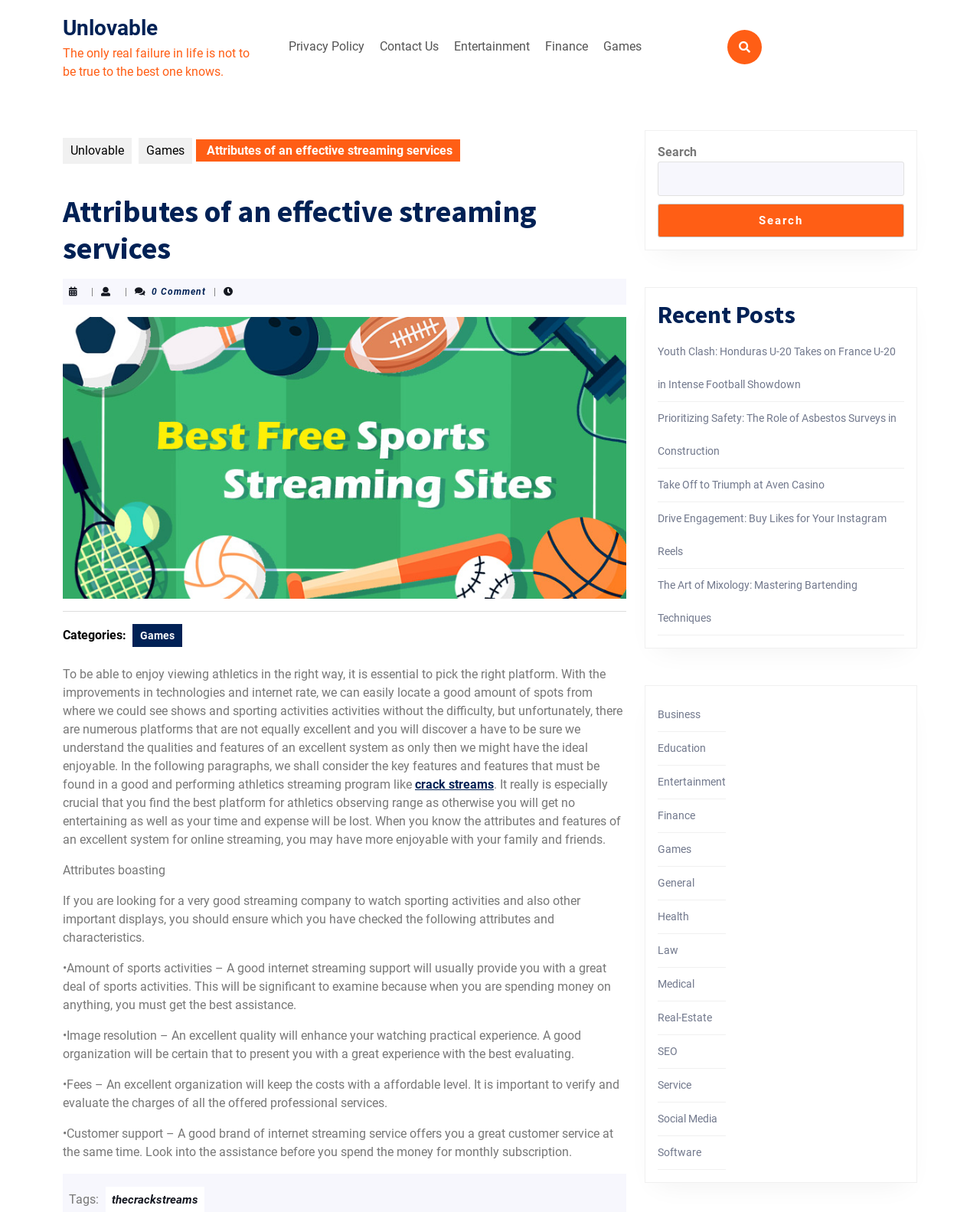How many recent posts are listed on the webpage?
Using the details from the image, give an elaborate explanation to answer the question.

The webpage lists five recent posts under the 'Recent Posts' section, with titles such as 'Youth Clash: Honduras U-20 Takes on France U-20 in Intense Football Showdown' and 'Take Off to Triumph at Aven Casino'.